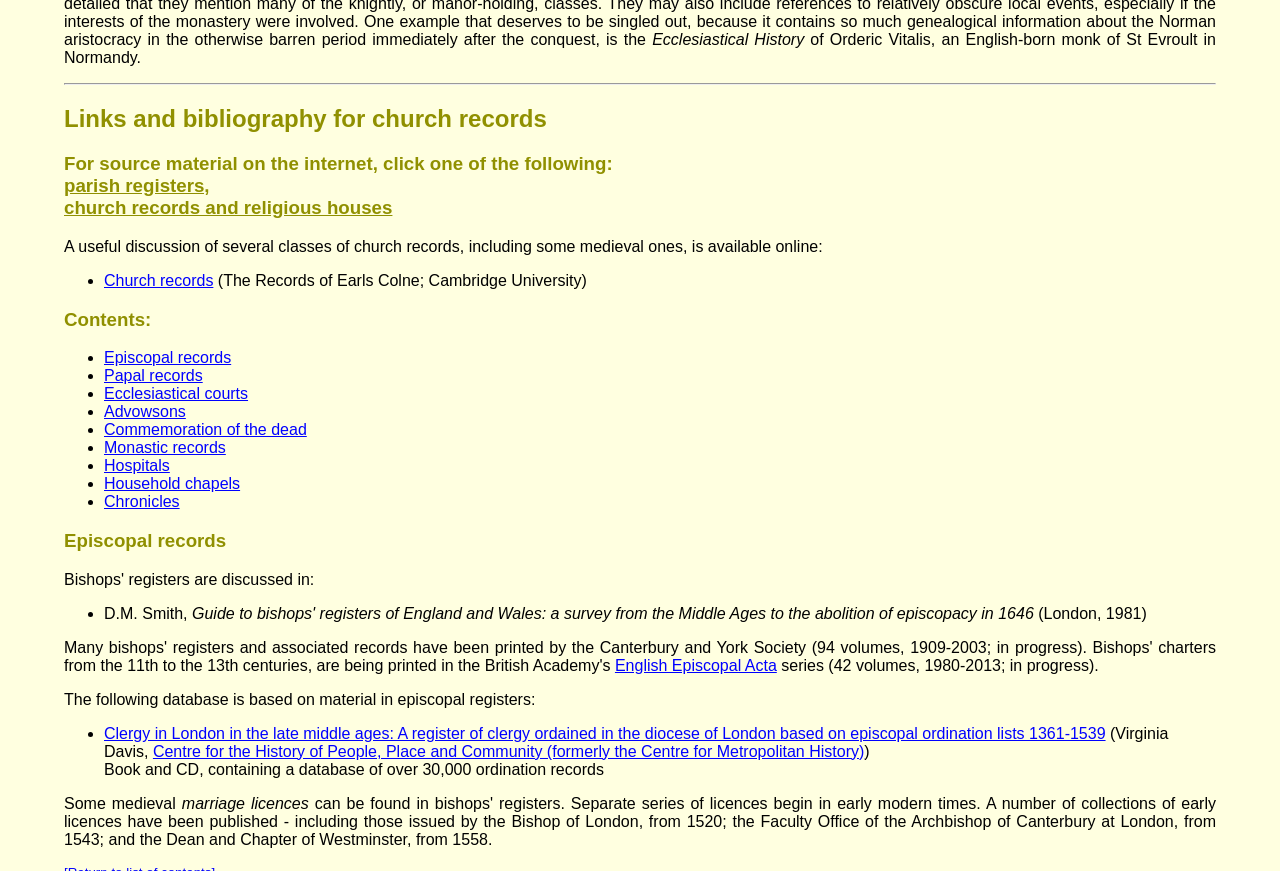What is the topic of the section starting with 'Contents:'?
Look at the image and provide a detailed response to the question.

The section starting with 'Contents:' lists various types of church records, including Episcopal records, Papal records, Ecclesiastical courts, and more, which are indicated by the link elements with IDs 517, 519, 521, and so on.